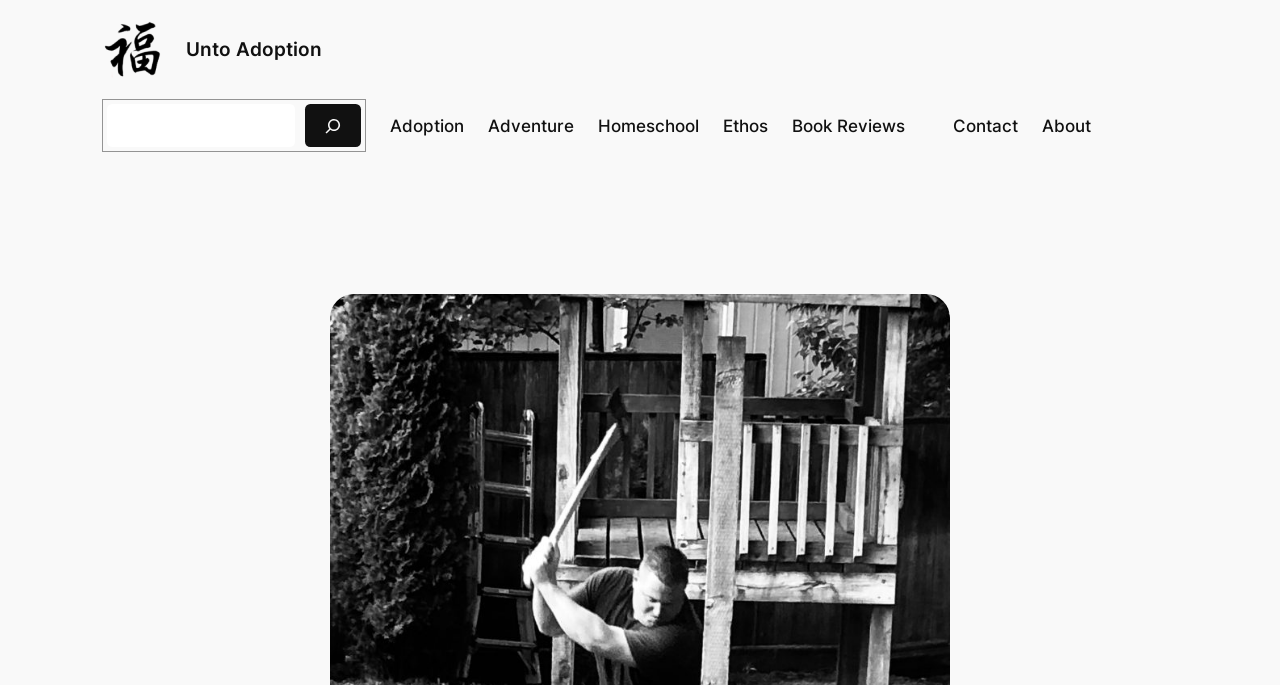What is the name of the blog?
Give a one-word or short-phrase answer derived from the screenshot.

Ode to a Handyman